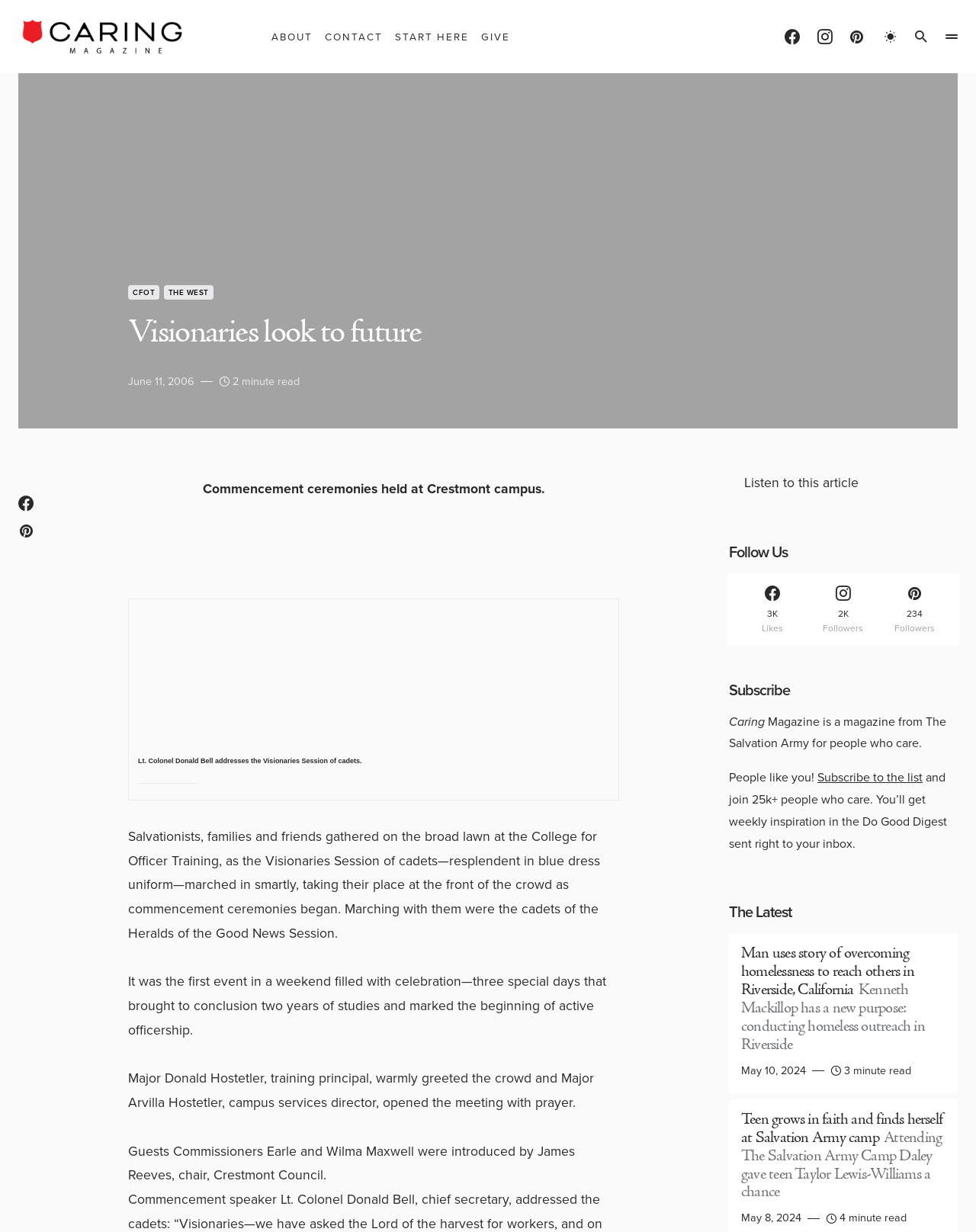Determine the bounding box coordinates of the clickable element necessary to fulfill the instruction: "Click on the 'Caring Magazine' link". Provide the coordinates as four float numbers within the 0 to 1 range, i.e., [left, top, right, bottom].

[0.019, 0.012, 0.191, 0.047]